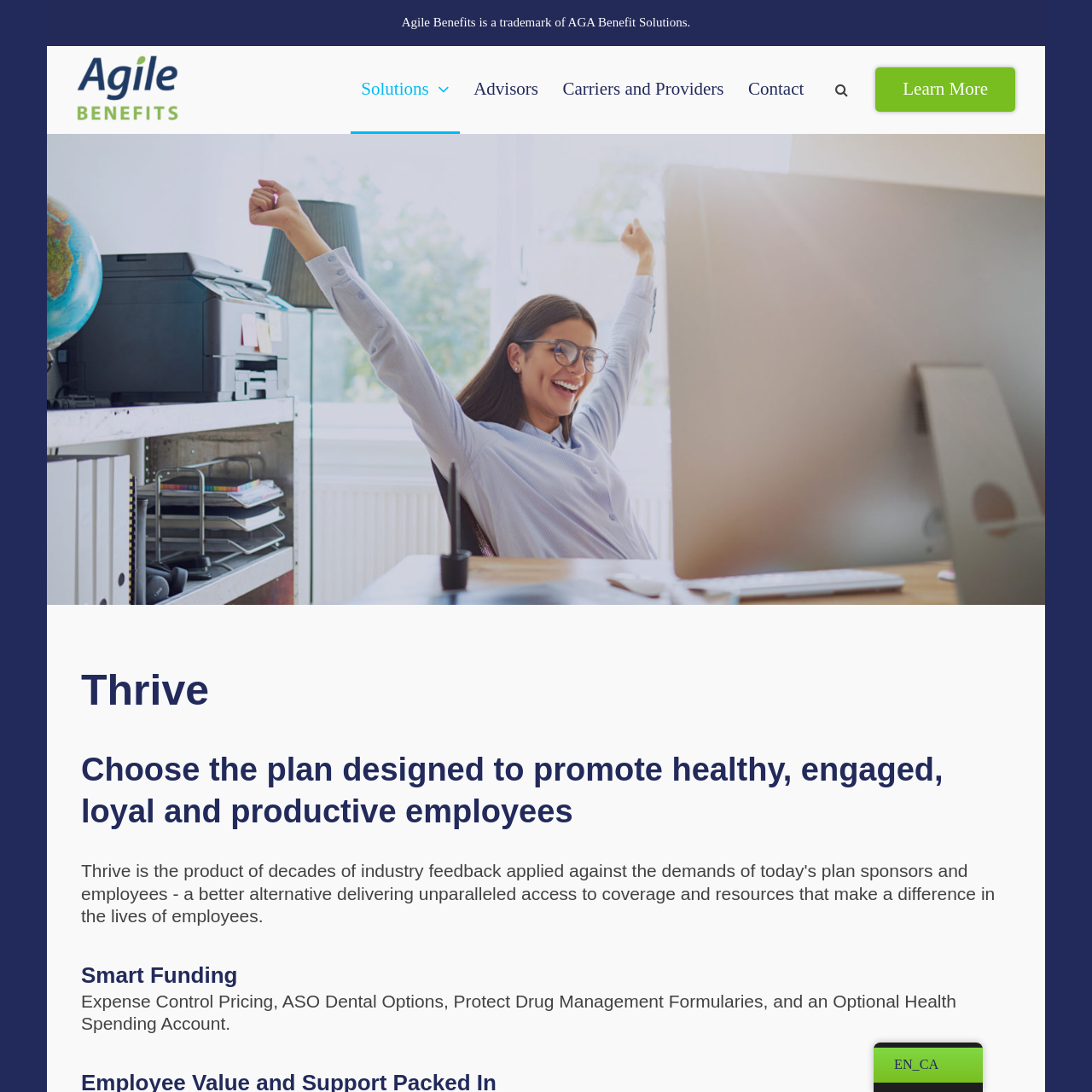What language is the webpage in?
Examine the webpage screenshot and provide an in-depth answer to the question.

The webpage is in English, as indicated by the 'EN_CA' link at the bottom of the webpage, which suggests that the language is English and the region is Canada.